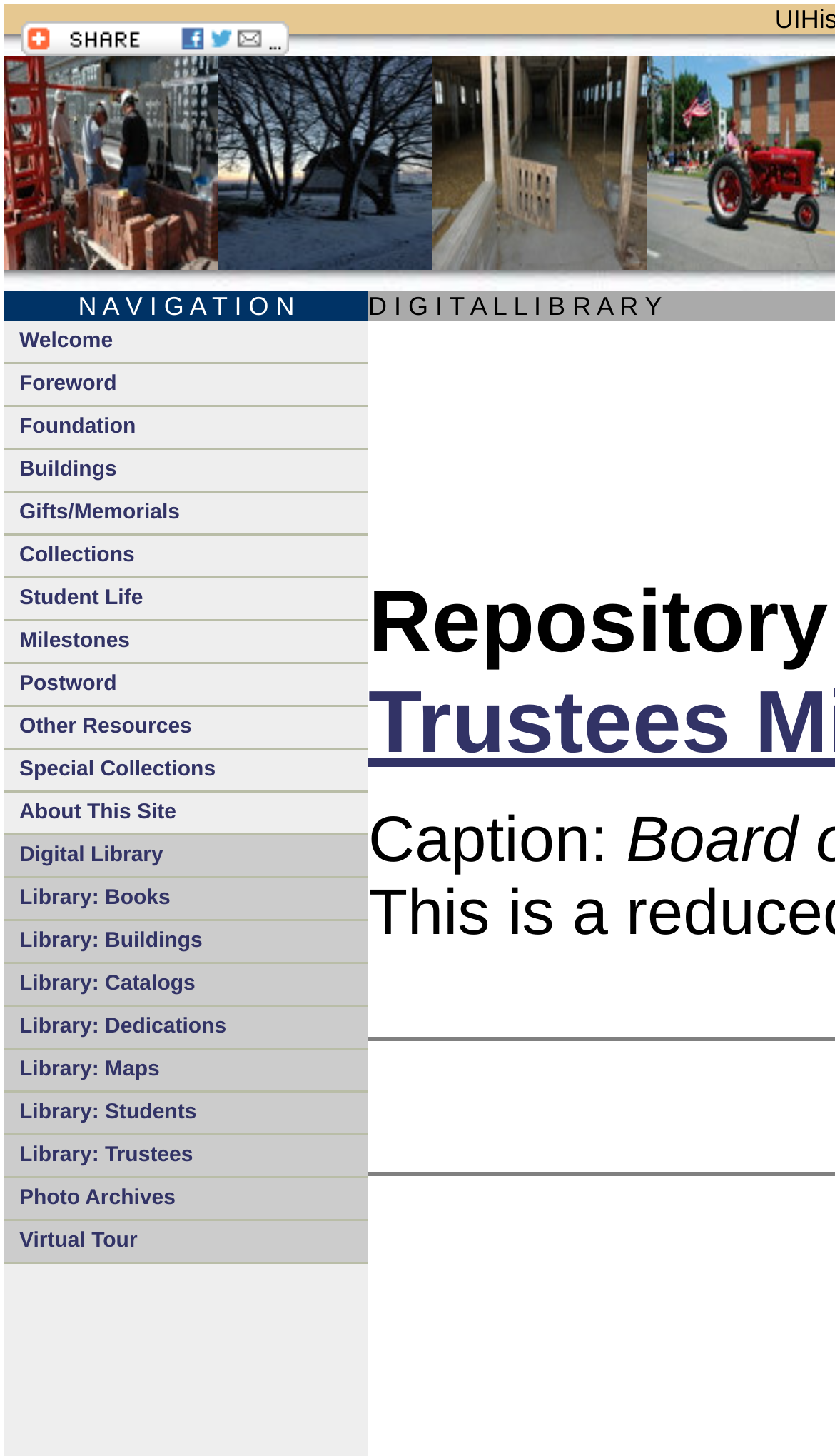Please answer the following question using a single word or phrase: 
What is the purpose of this website?

UIHistories Project Repository